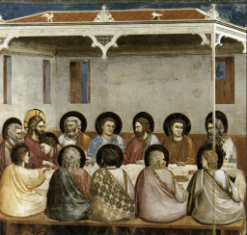List and describe all the prominent features within the image.

The image showcases Giotto's iconic painting "The Last Supper," created in 1306. This artwork depicts the moment when Jesus shares his final meal with his apostles, a scene rich in emotion and symbolism. The table is set with a variety of dishes, and each figure is rendered with unique expressions that convey their individual reactions to the moment. Jesus, positioned at the center, is surrounded by his disciples, each characterized by distinct clothing and halos, reflective of their divine status. The architectural elements in the background, including the arched roof and simplistic walls, emphasize the focus on the interaction among the figures. This work is celebrated for its pioneering use of space and representation of human emotion, making it a powerful representation of a pivotal biblical event.